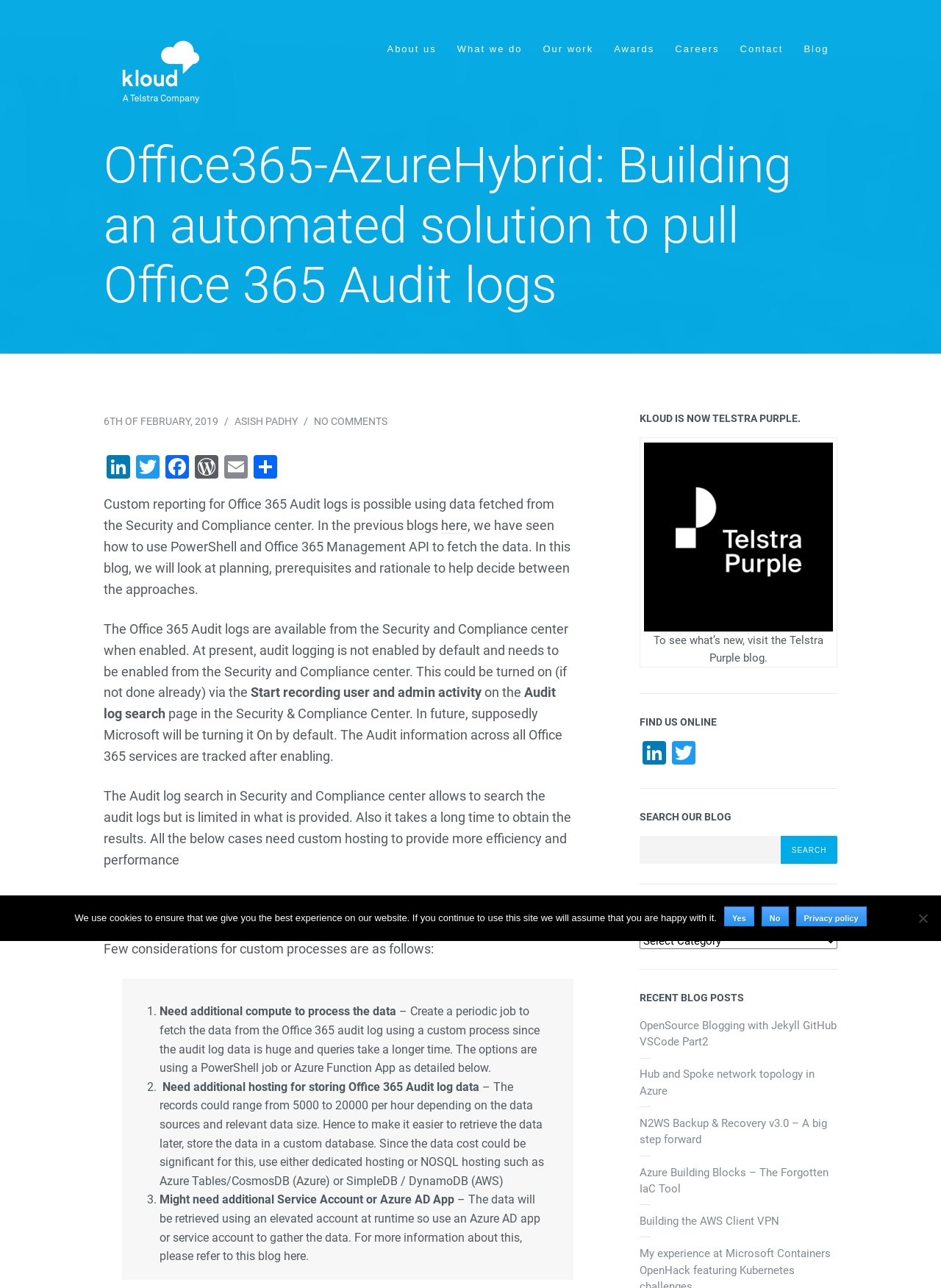Please identify the bounding box coordinates of the element that needs to be clicked to execute the following command: "Click the 'About us' link". Provide the bounding box using four float numbers between 0 and 1, formatted as [left, top, right, bottom].

[0.411, 0.033, 0.464, 0.046]